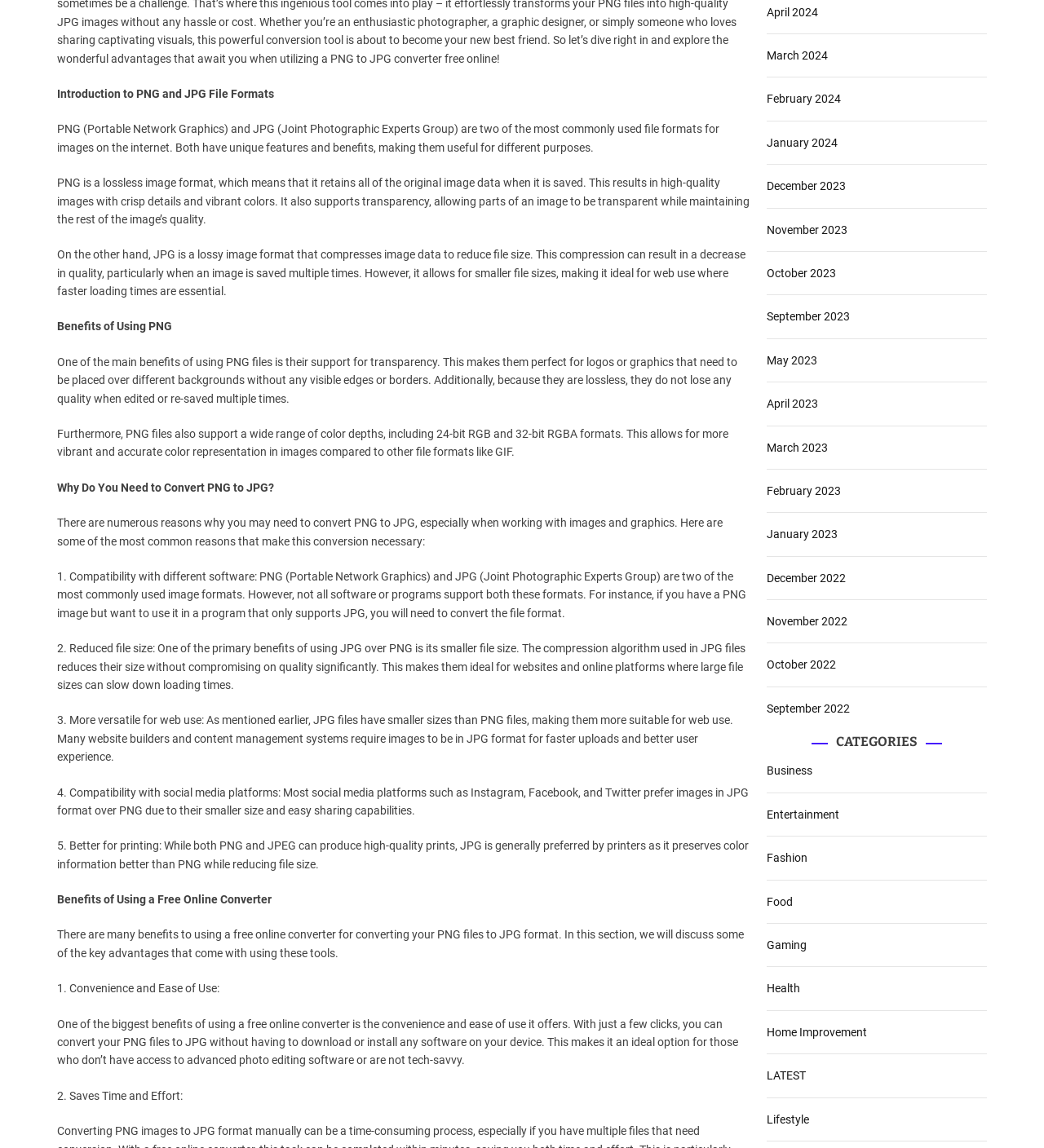Can you look at the image and give a comprehensive answer to the question:
Why is JPG preferred for printing?

As stated in the static text element with the text '5. Better for printing', JPG is generally preferred by printers because it preserves color information better than PNG while reducing file size.